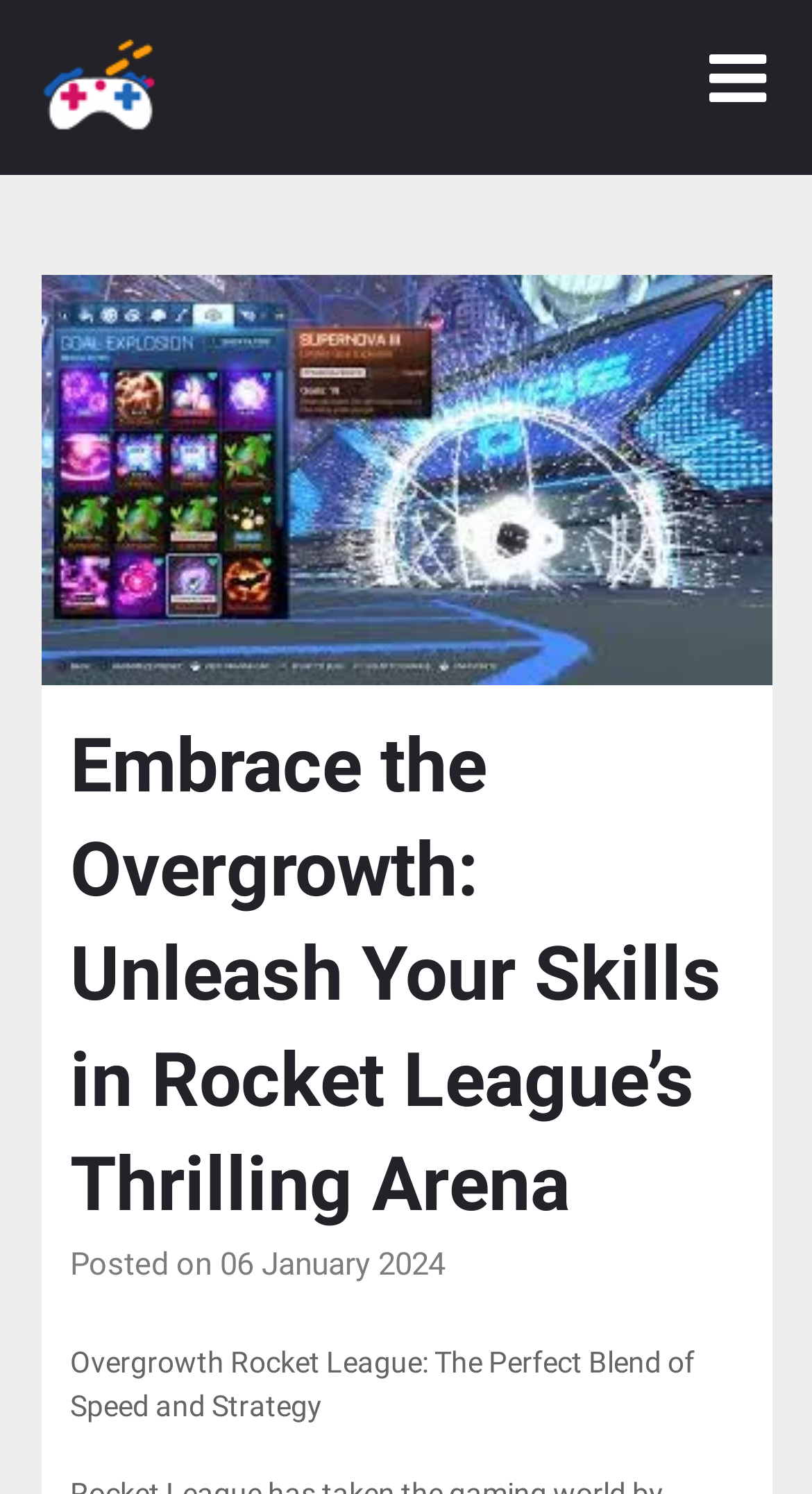When was the article posted?
Refer to the image and provide a detailed answer to the question.

The answer can be found by looking at the StaticText element 'Posted on 06 January 2024', which provides the posting date of the article.